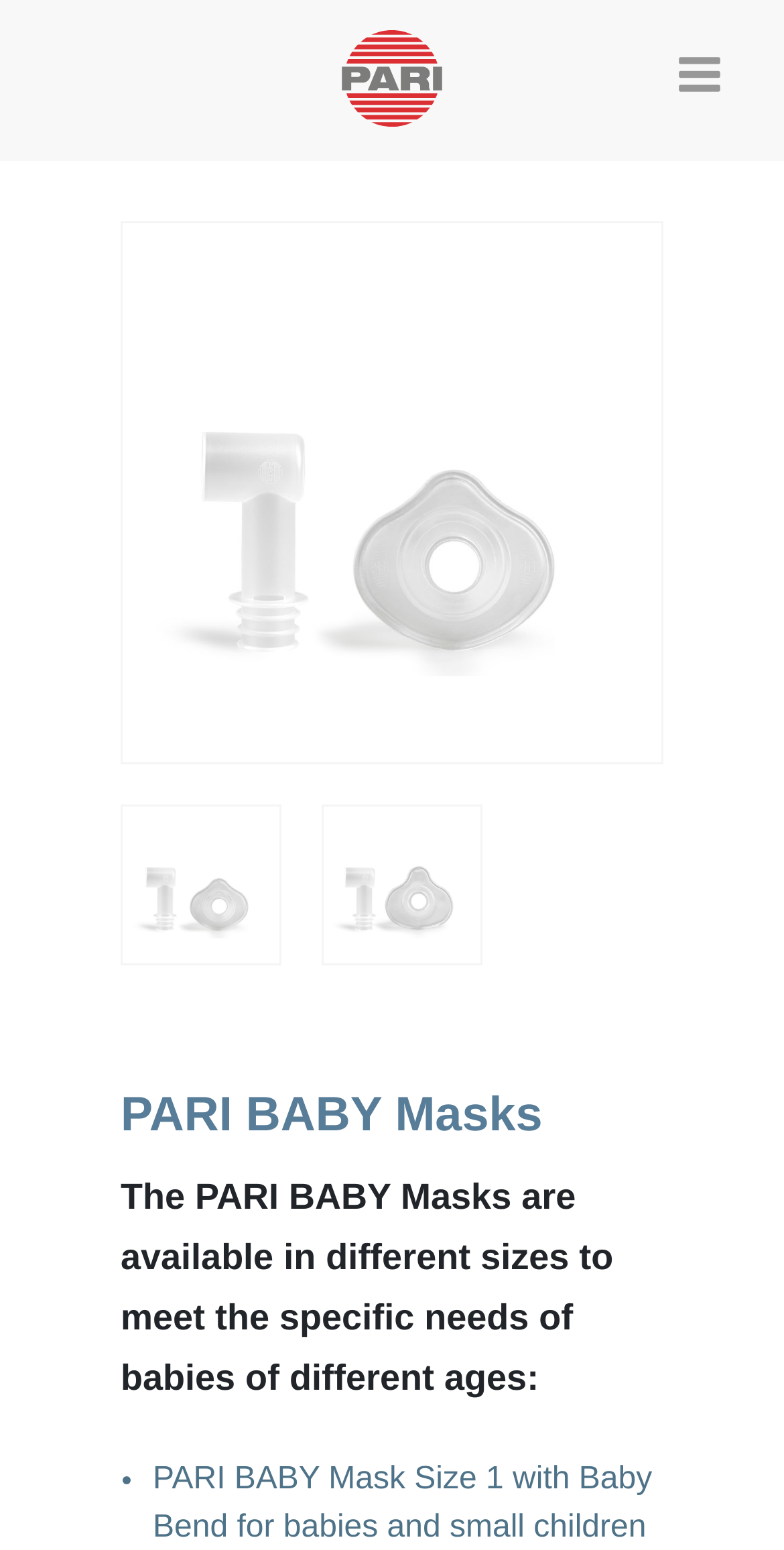Provide a one-word or short-phrase answer to the question:
What is the purpose of the 'Previous' and 'Next' buttons?

Navigation